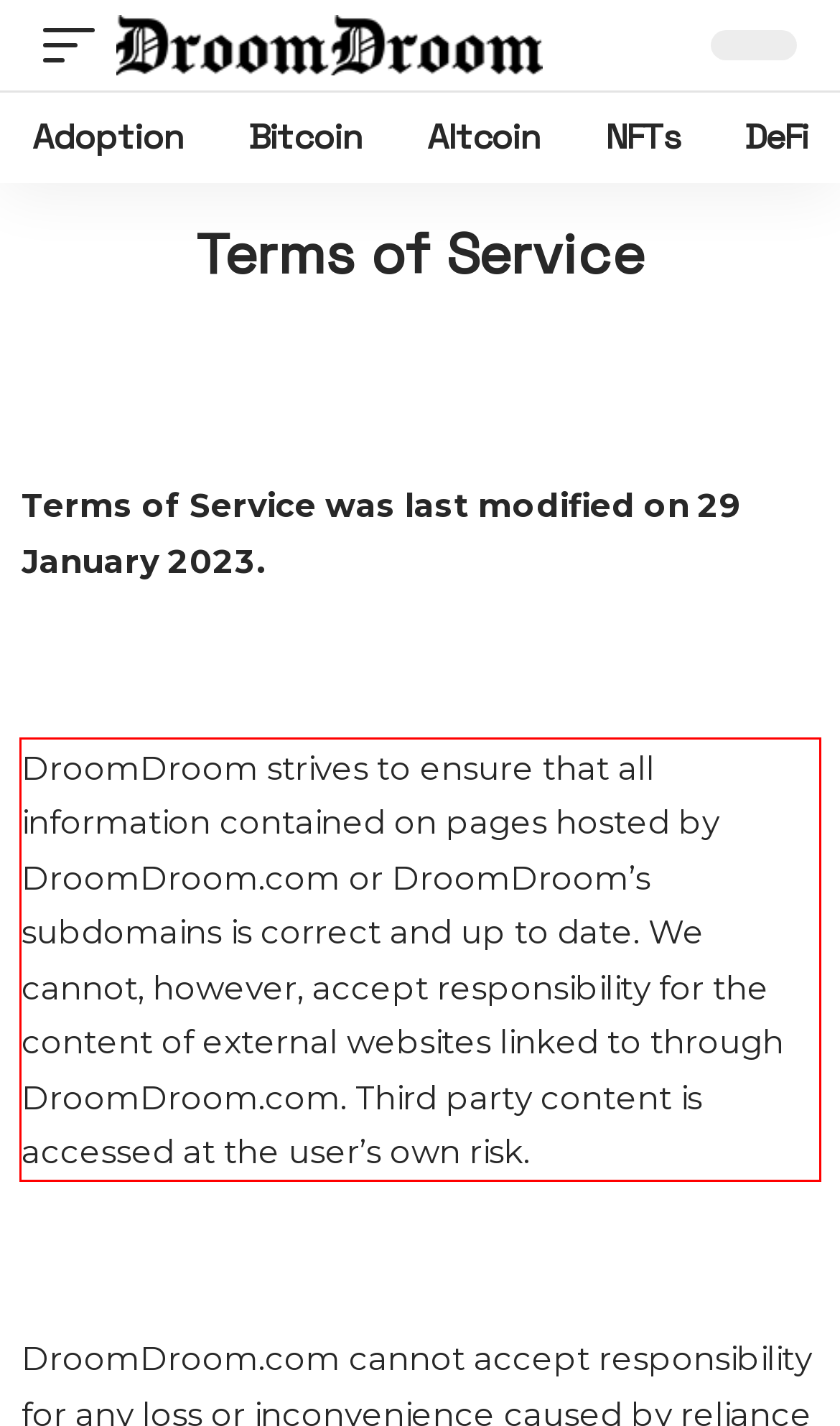View the screenshot of the webpage and identify the UI element surrounded by a red bounding box. Extract the text contained within this red bounding box.

DroomDroom strives to ensure that all information contained on pages hosted by DroomDroom.com or DroomDroom’s subdomains is correct and up to date. We cannot, however, accept responsibility for the content of external websites linked to through DroomDroom.com. Third party content is accessed at the user’s own risk.